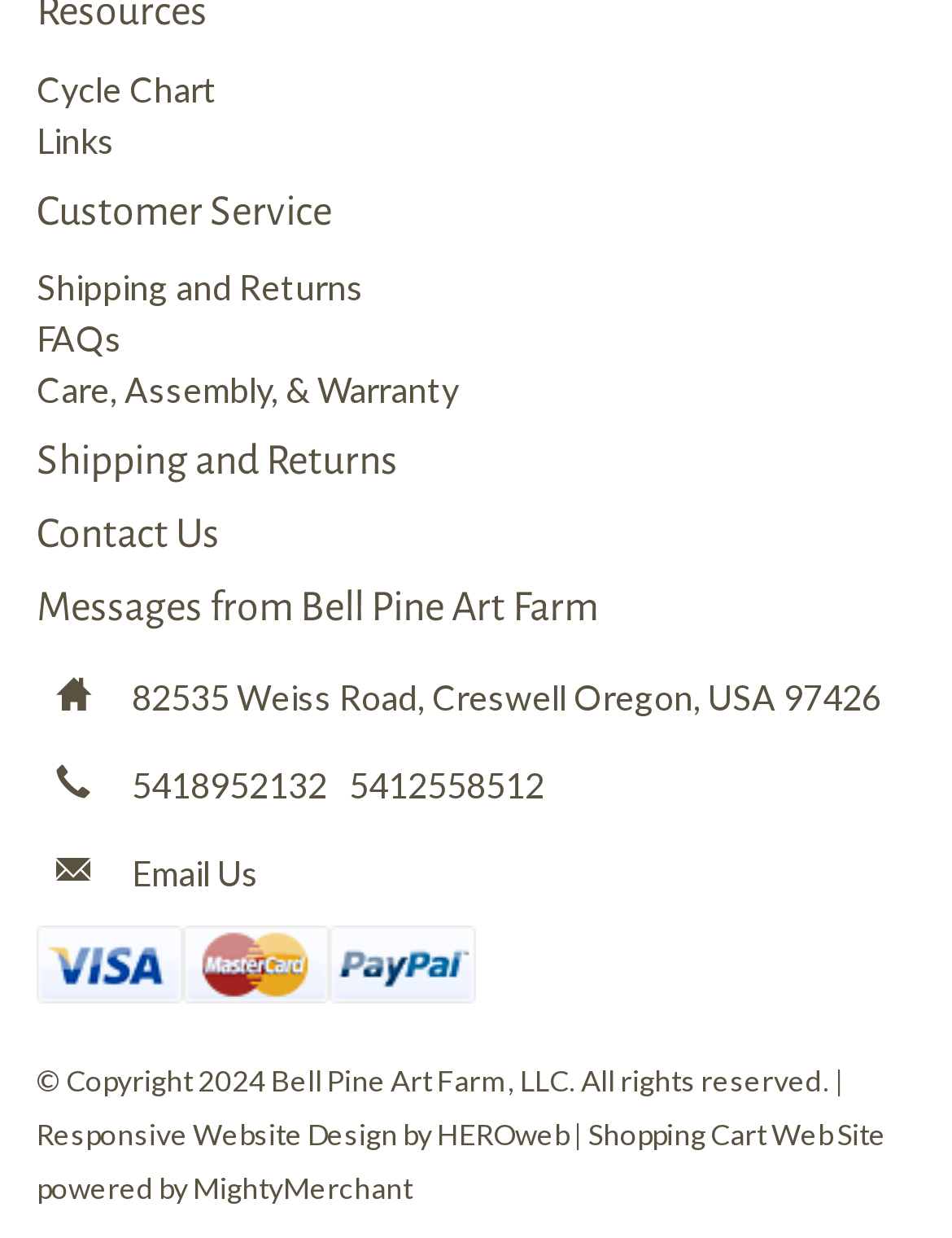Can you show the bounding box coordinates of the region to click on to complete the task described in the instruction: "Contact Us"?

[0.038, 0.415, 0.962, 0.454]